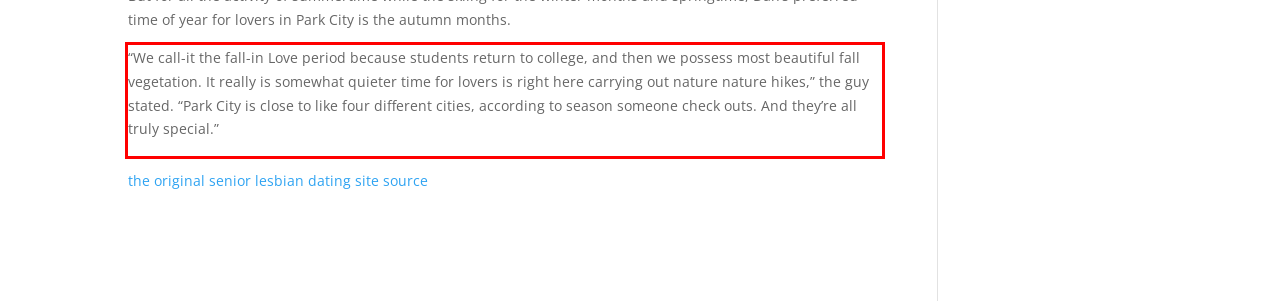Perform OCR on the text inside the red-bordered box in the provided screenshot and output the content.

“We call-it the fall-in Love period because students return to college, and then we possess most beautiful fall vegetation. It really is somewhat quieter time for lovers is right here carrying out nature nature hikes,” the guy stated. “Park City is close to like four different cities, according to season someone check outs. And they’re all truly special.”